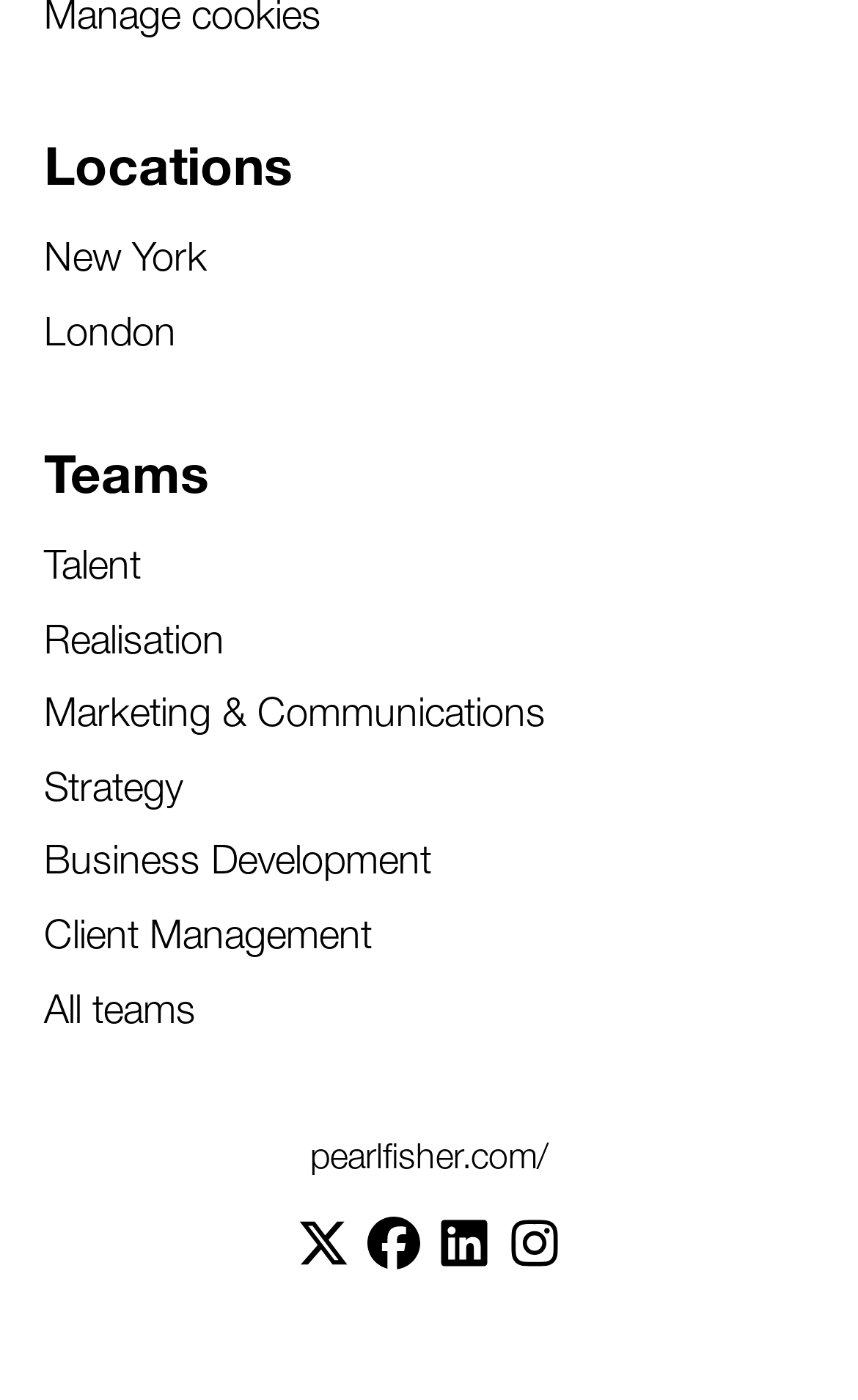Find the bounding box coordinates of the element you need to click on to perform this action: 'Learn about Tax Advisor'. The coordinates should be represented by four float values between 0 and 1, in the format [left, top, right, bottom].

None